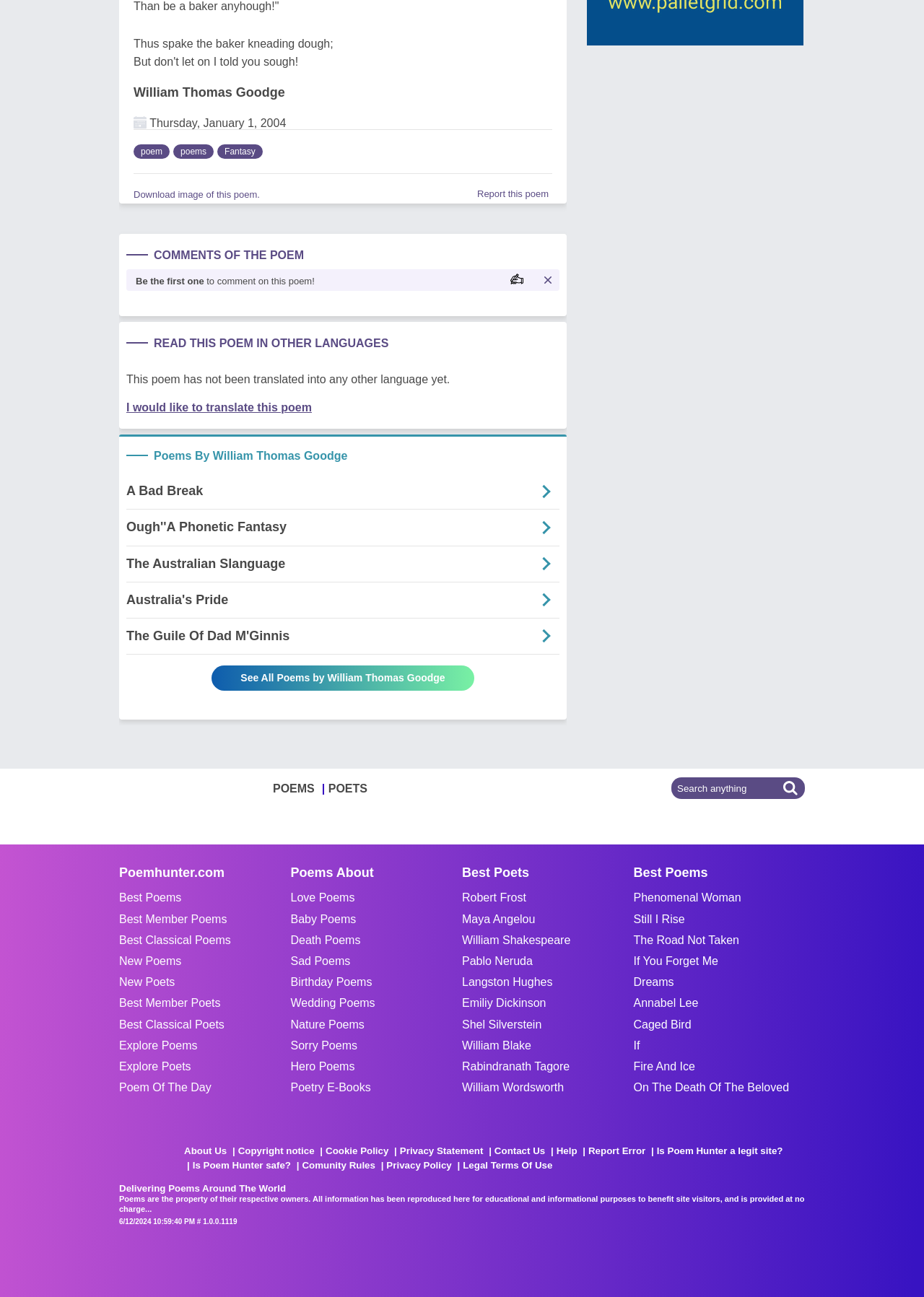Please respond in a single word or phrase: 
What is the category of the poem 'Annabel Lee'?

Poems